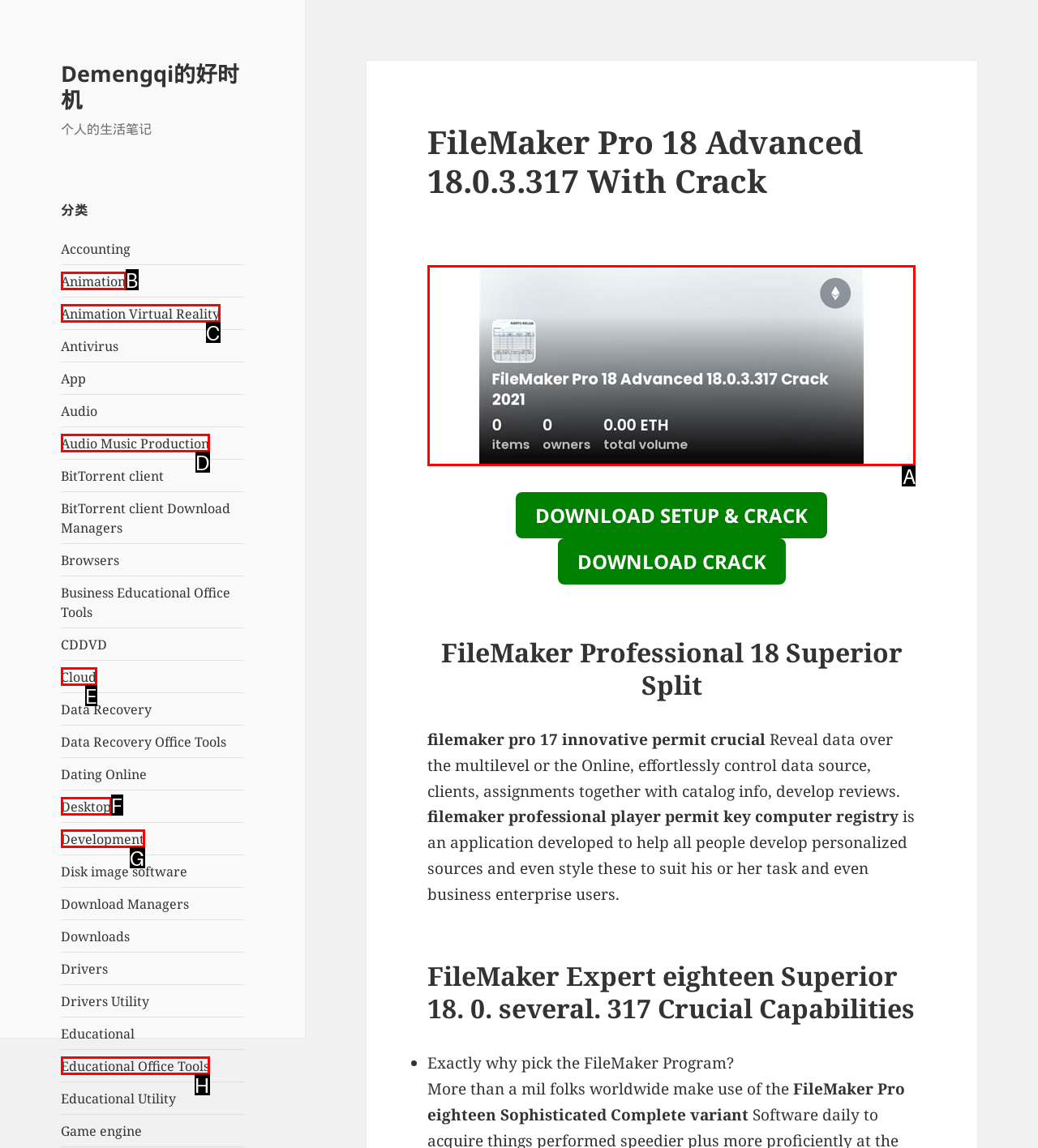Choose the UI element to click on to achieve this task: Read the article 'How to Migrate Earthlink to Gmail Directly? Expert Guide [2024]' . Reply with the letter representing the selected element.

None